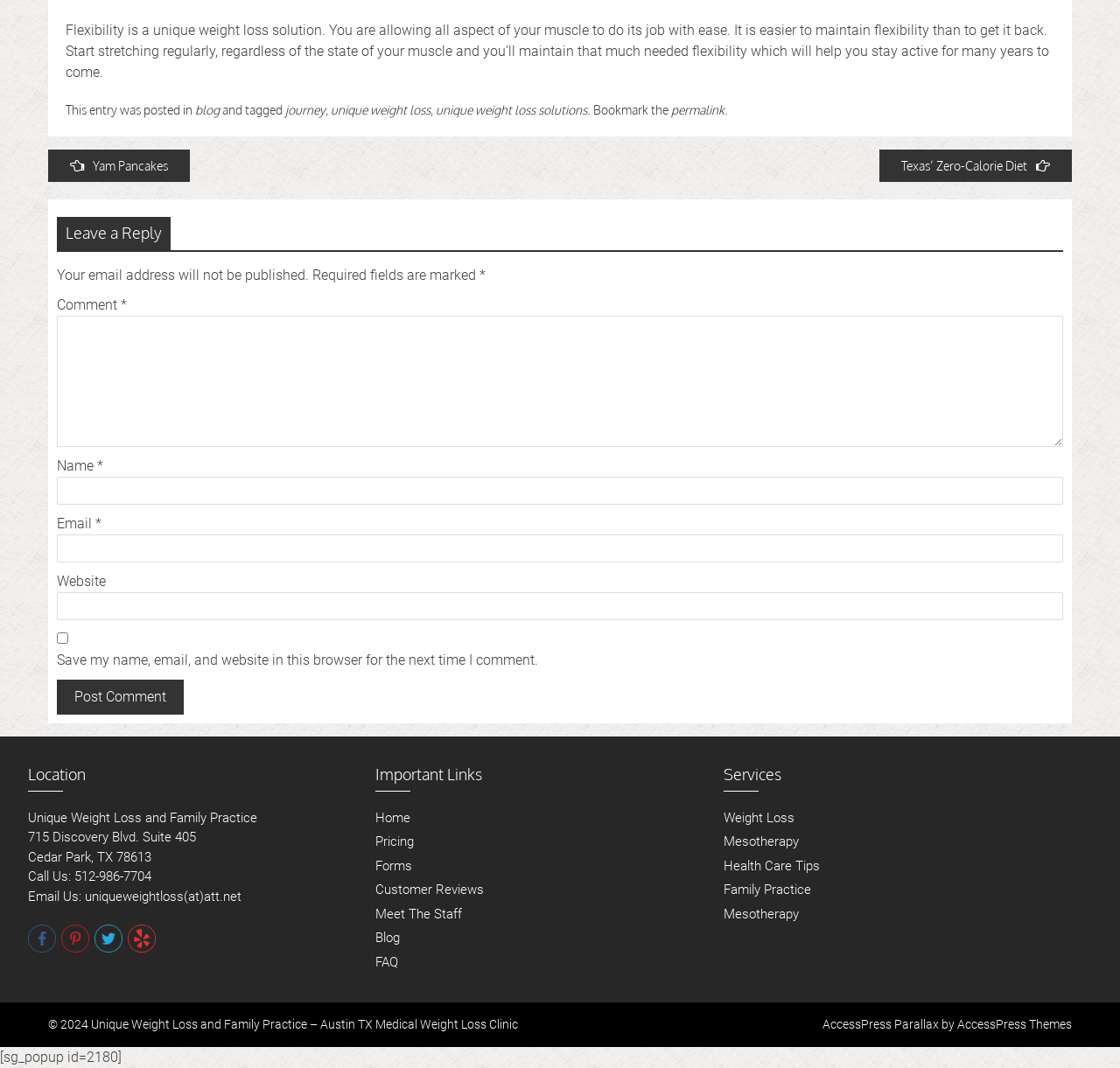How many links are there in the 'Important Links' section?
Answer the question with a single word or phrase, referring to the image.

7